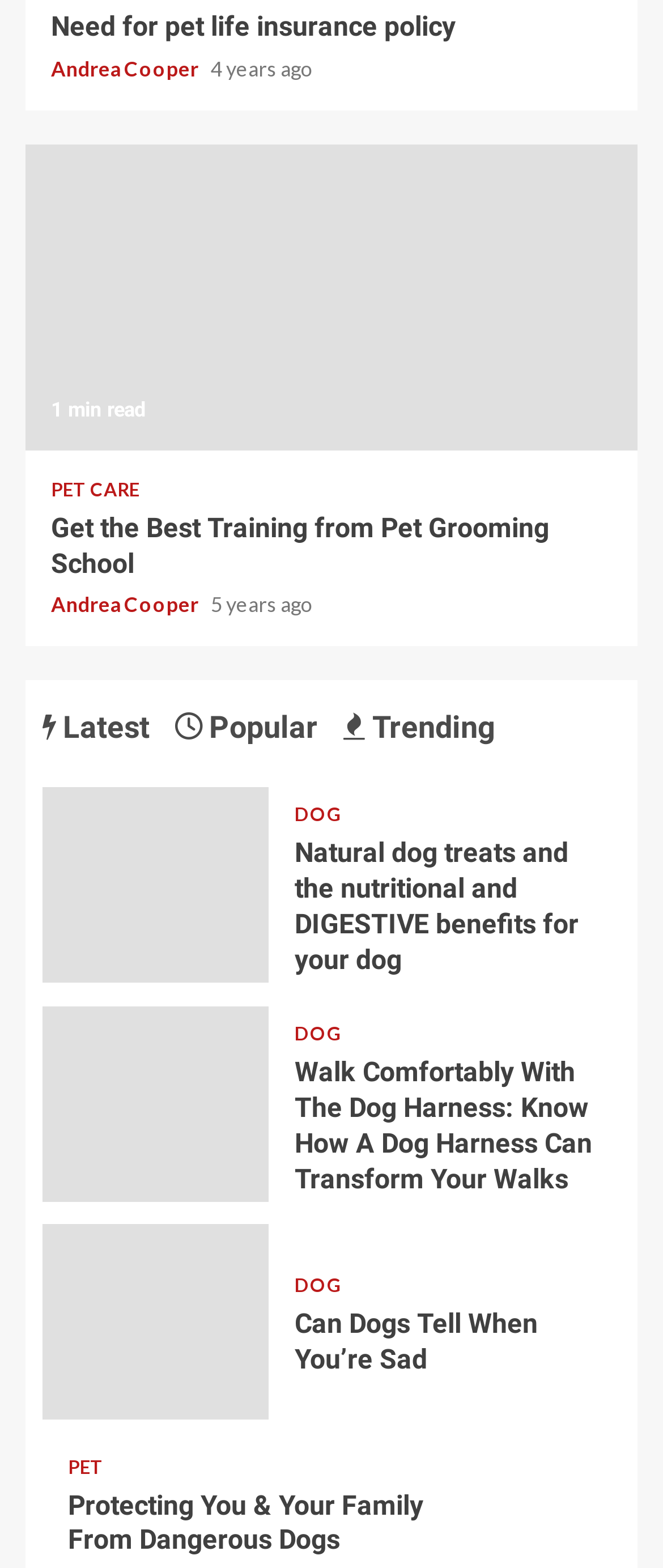How many years ago was the article 'Get the Best Training from Pet Grooming School' written?
Based on the image, answer the question with as much detail as possible.

I found the StaticText element '5 years ago' near the link 'Get the Best Training from Pet Grooming School', so the article was written 5 years ago.